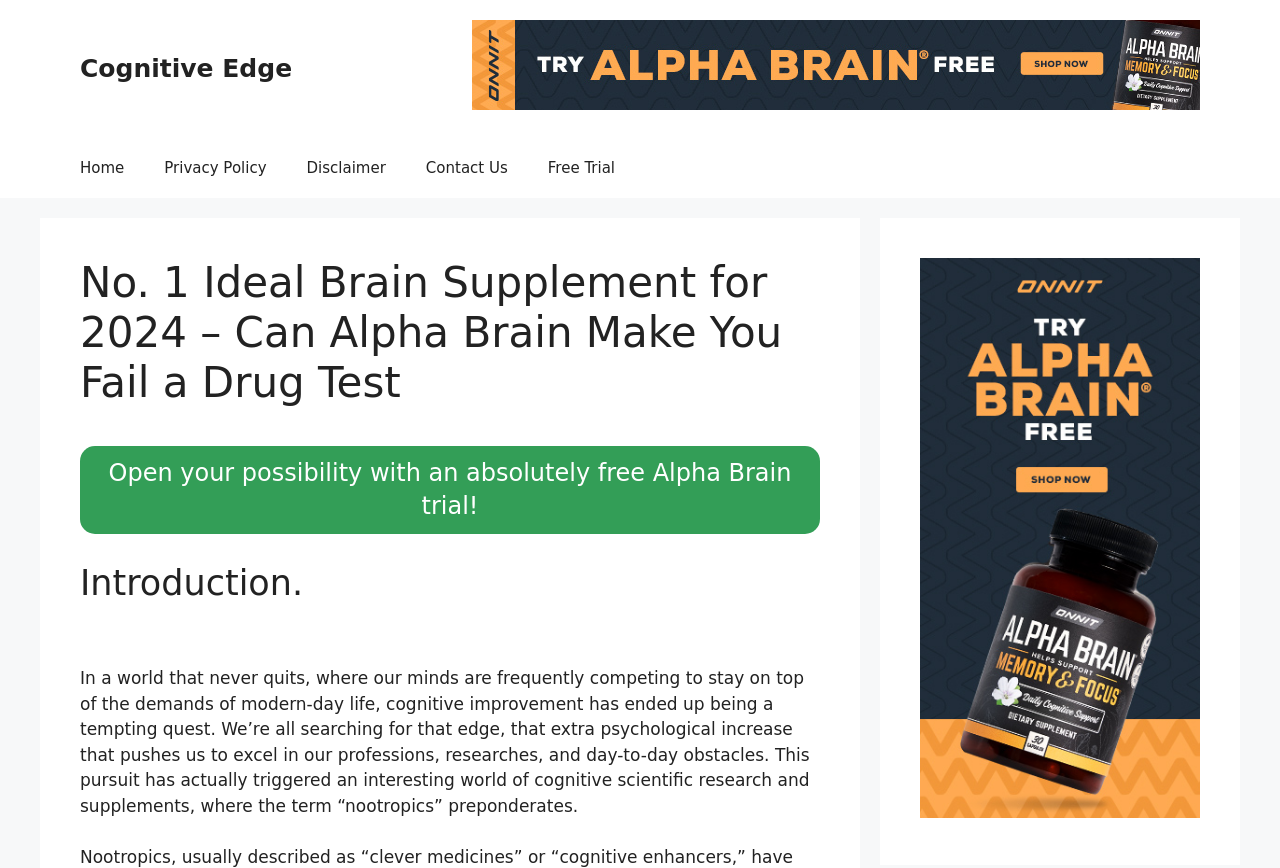What is the main title displayed on this webpage?

No. 1 Ideal Brain Supplement for 2024 – Can Alpha Brain Make You Fail a Drug Test